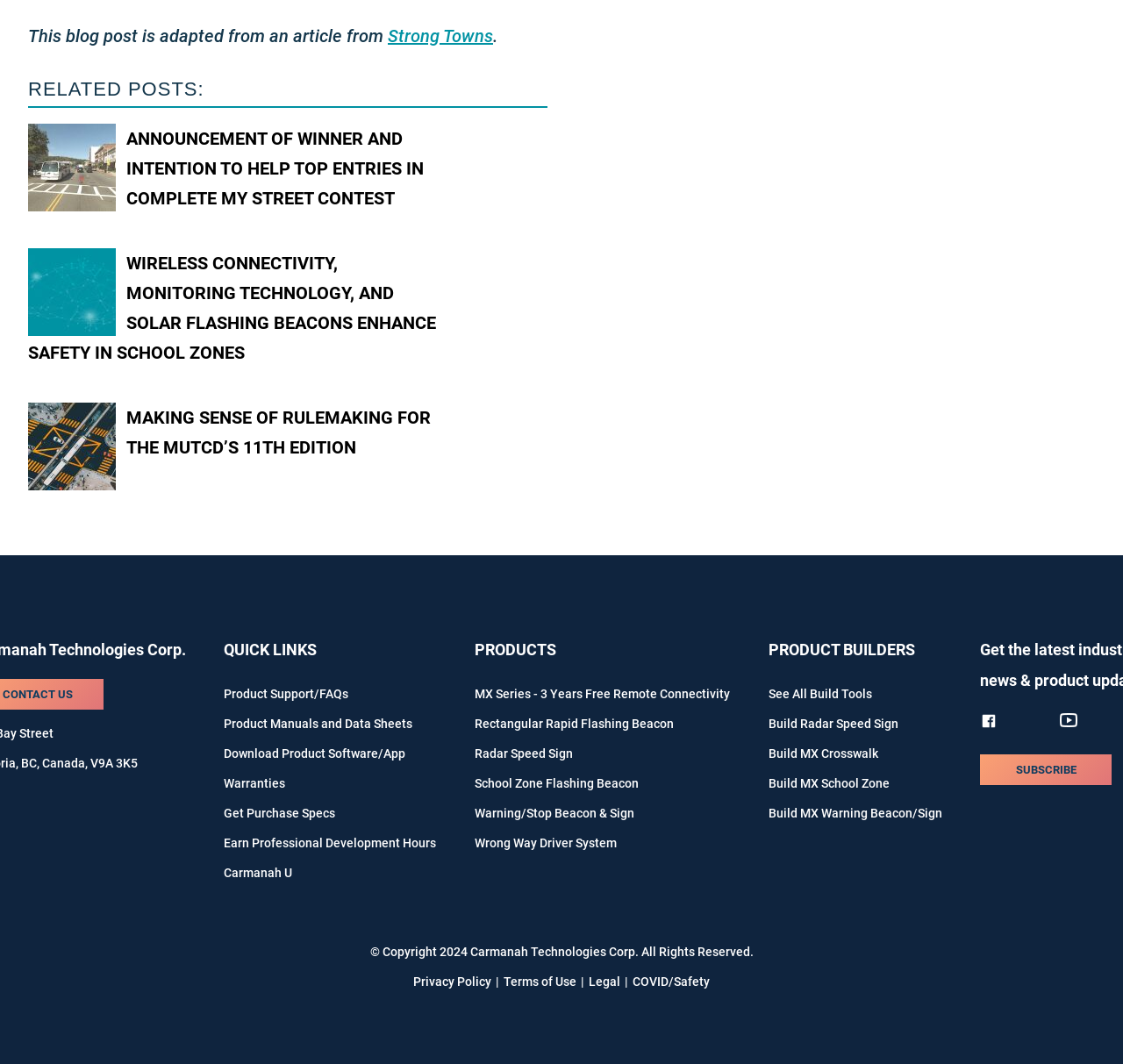What social media platforms are linked at the bottom of the page?
Please answer using one word or phrase, based on the screenshot.

Facebook and YouTube